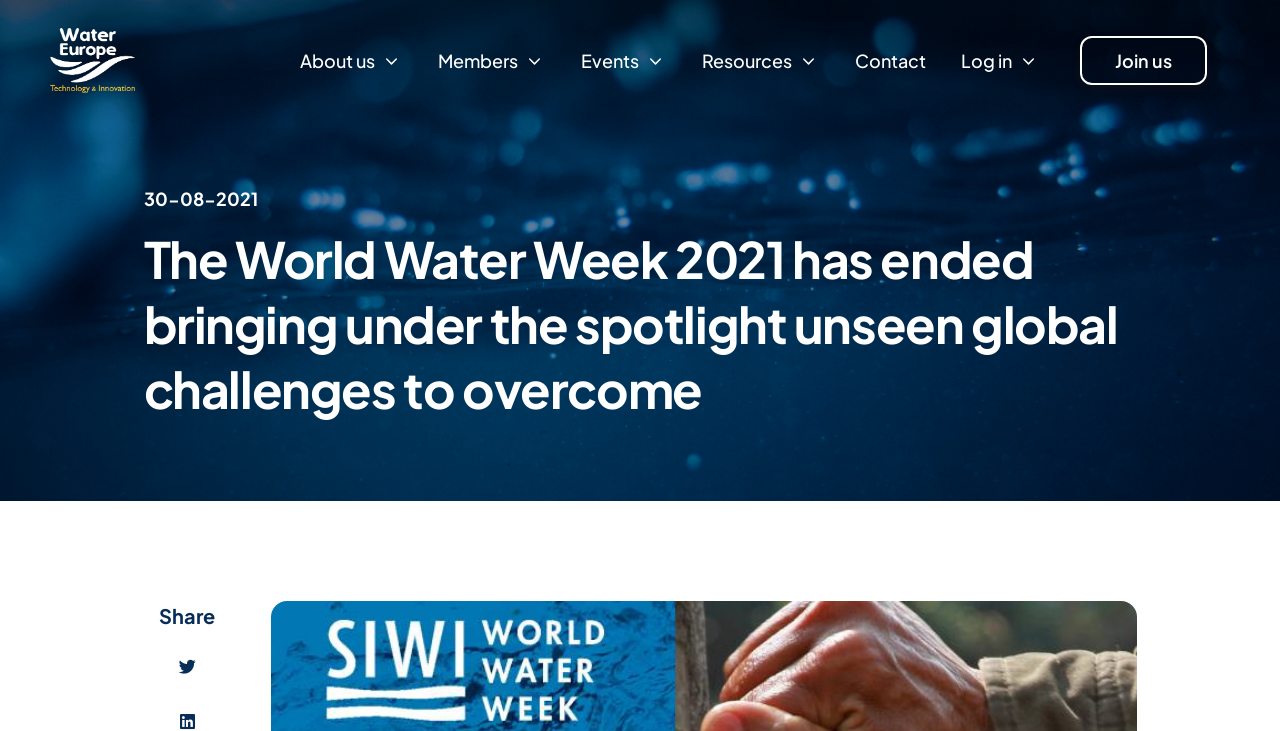Provide the bounding box coordinates of the UI element that matches the description: "Events".

[0.454, 0.064, 0.521, 0.101]